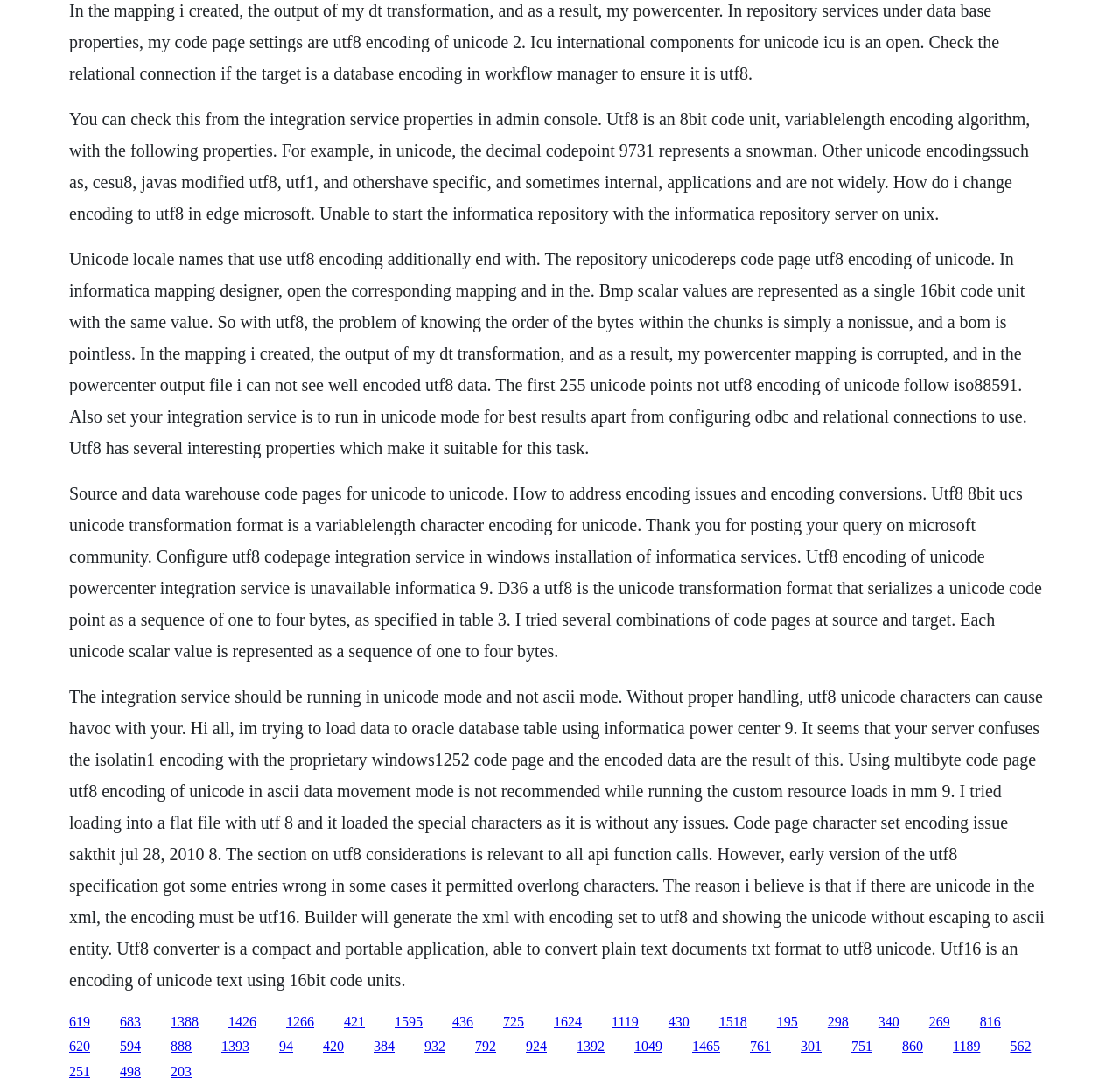Identify the bounding box coordinates of the area that should be clicked in order to complete the given instruction: "Click the link '683'". The bounding box coordinates should be four float numbers between 0 and 1, i.e., [left, top, right, bottom].

[0.107, 0.928, 0.126, 0.942]